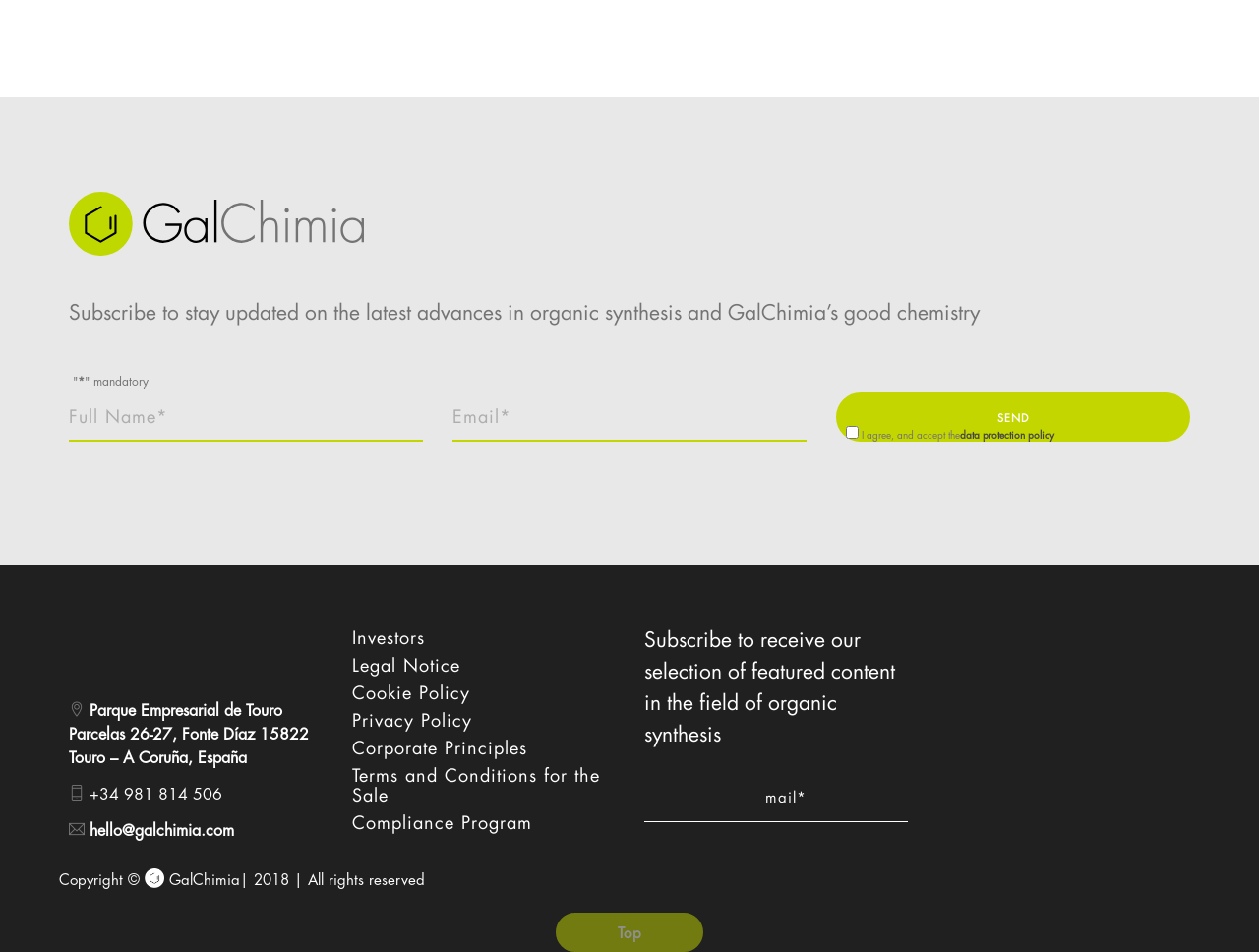Please look at the image and answer the question with a detailed explanation: What is the topic of the featured content?

The topic of the featured content is organic synthesis, as mentioned in the heading 'Subscribe to receive our selection of featured content in the field of organic synthesis'.